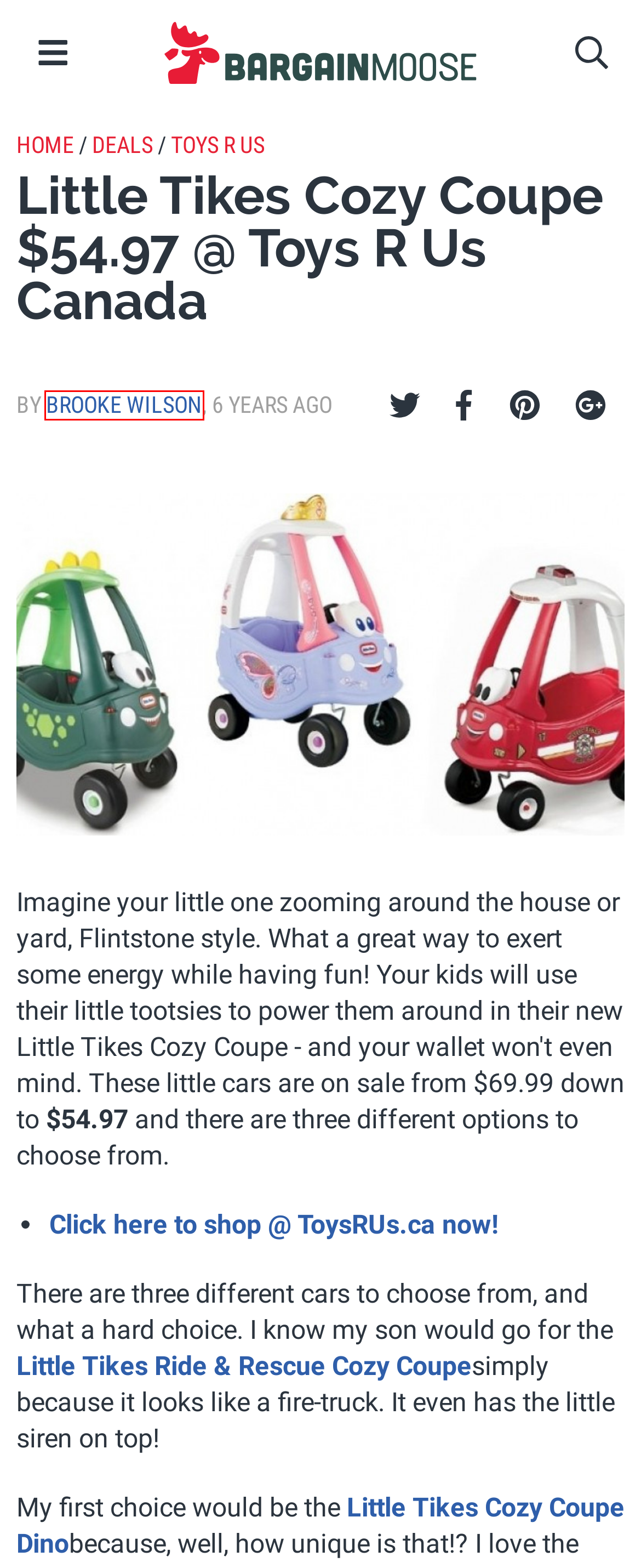Given a screenshot of a webpage with a red bounding box highlighting a UI element, choose the description that best corresponds to the new webpage after clicking the element within the red bounding box. Here are your options:
A. Brooke Wilson
B. Little Tikes - Cozy Coupe Dino - R Exclusive | Toys R Us Canada
C. LEGO Creator 3 in 1 White Rabbit Set $20.77 @ Amazon
D. Deals
E. Bargainmoose - Canadian Coupons, Freebies, Sales & Deals in Canada
F. Moores Promo Codes Canada | 50% Off in June 2024 | Bargainmoose
G. Toys R Us Promo Codes Canada | 20% Off in June 2024 | Bargainmoose
H. Play-Doh Frog N Colors Starter Set $6.38 @ Amazon

A